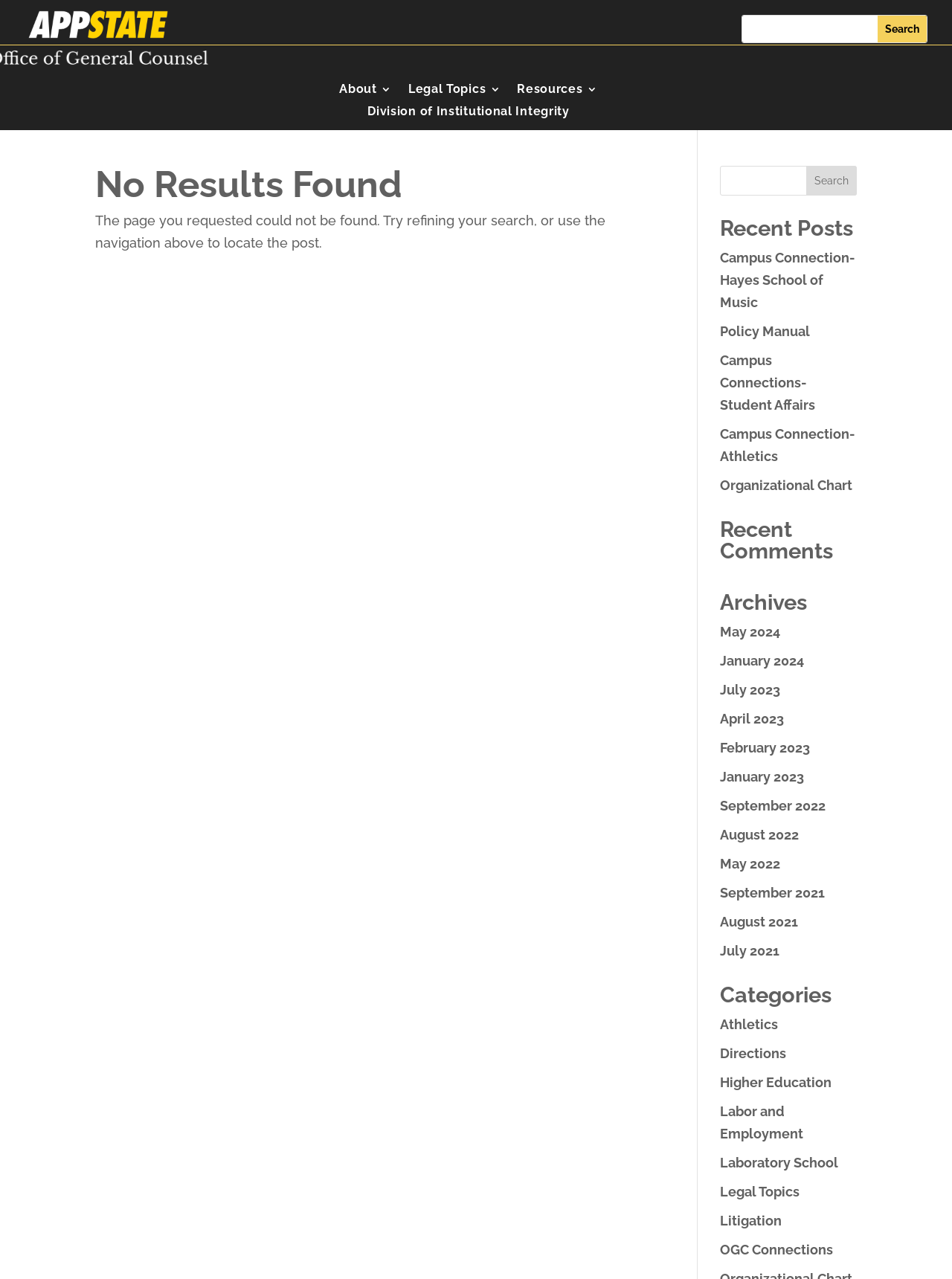Pinpoint the bounding box coordinates of the clickable area needed to execute the instruction: "Search for something". The coordinates should be specified as four float numbers between 0 and 1, i.e., [left, top, right, bottom].

[0.78, 0.012, 0.973, 0.033]